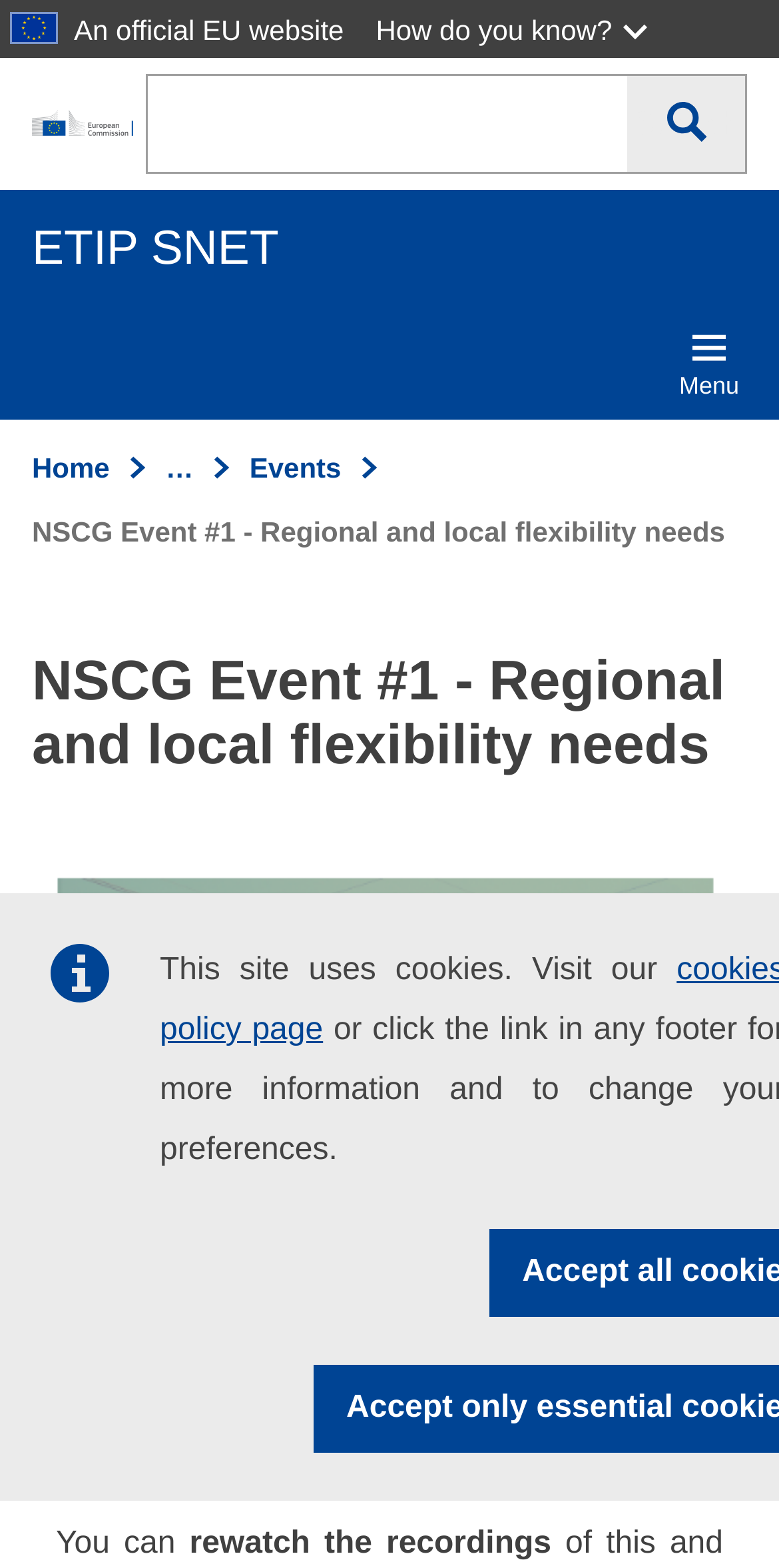Identify the bounding box of the UI component described as: "parent_node: Search this website name="queryText"".

[0.187, 0.047, 0.805, 0.111]